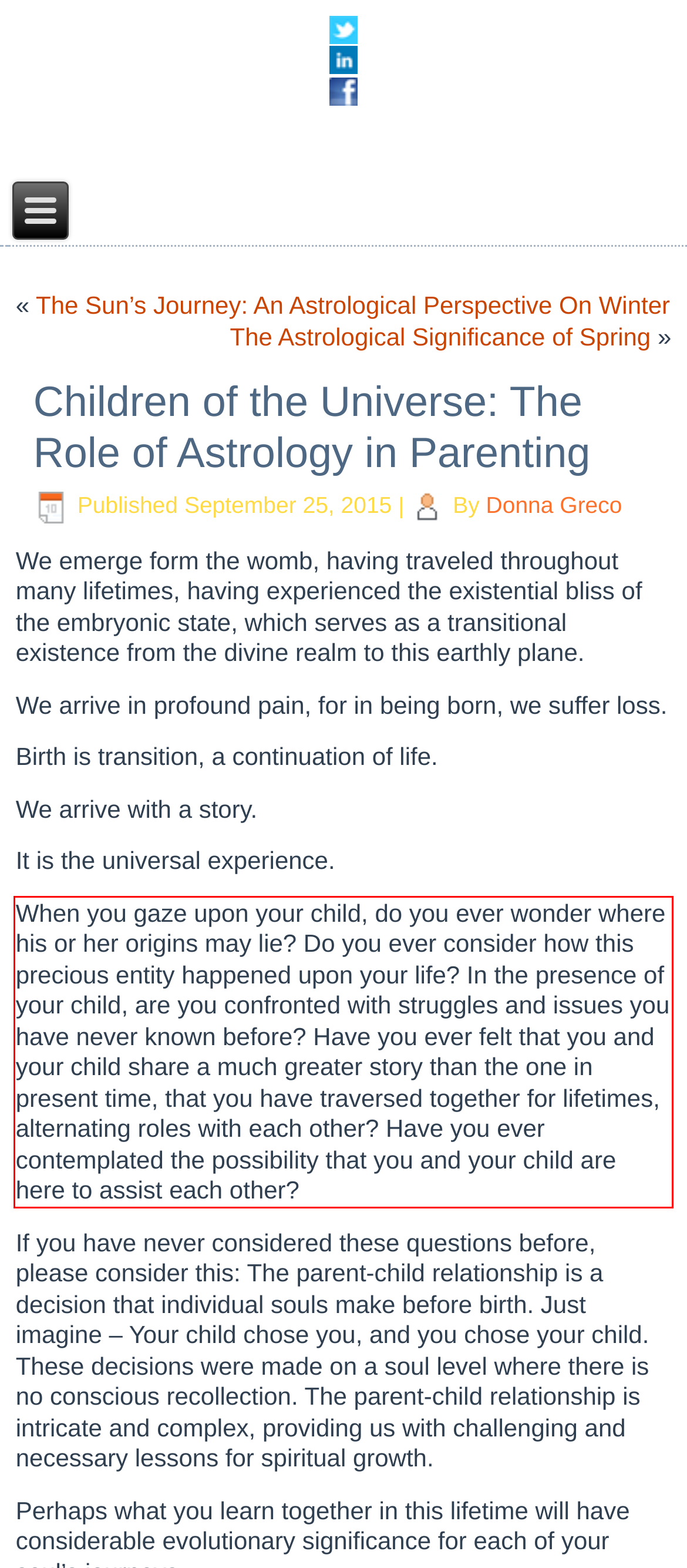You are provided with a webpage screenshot that includes a red rectangle bounding box. Extract the text content from within the bounding box using OCR.

When you gaze upon your child, do you ever wonder where his or her origins may lie? Do you ever consider how this precious entity happened upon your life? In the presence of your child, are you confronted with struggles and issues you have never known before? Have you ever felt that you and your child share a much greater story than the one in present time, that you have traversed together for lifetimes, alternating roles with each other? Have you ever contemplated the possibility that you and your child are here to assist each other?